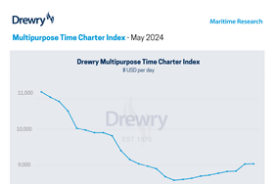When was the maritime research firm Drewry established?
Refer to the screenshot and deliver a thorough answer to the question presented.

The year in which the maritime research firm Drewry was established can be found in the caption, which mentions that Drewry was established in 1970.